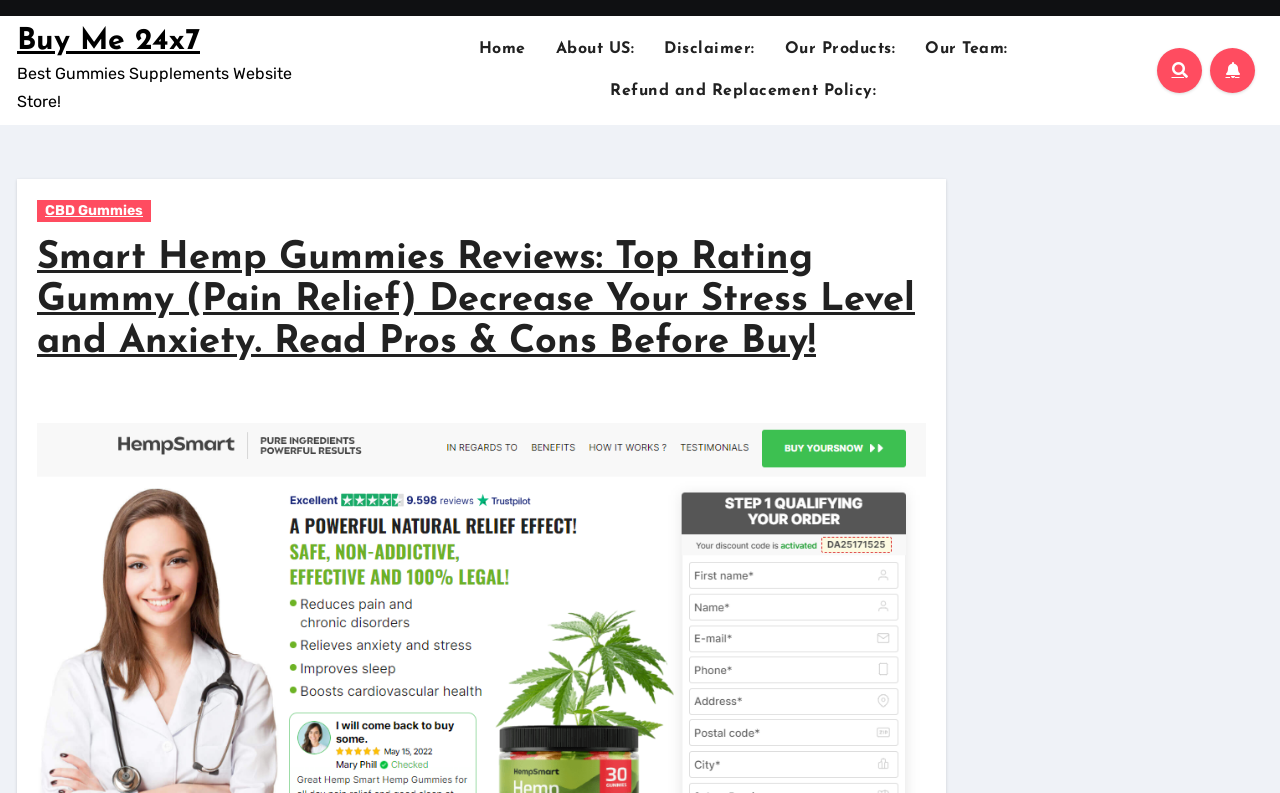Locate the bounding box coordinates of the clickable area to execute the instruction: "Read Smart Hemp Gummies Reviews". Provide the coordinates as four float numbers between 0 and 1, represented as [left, top, right, bottom].

[0.029, 0.301, 0.715, 0.456]